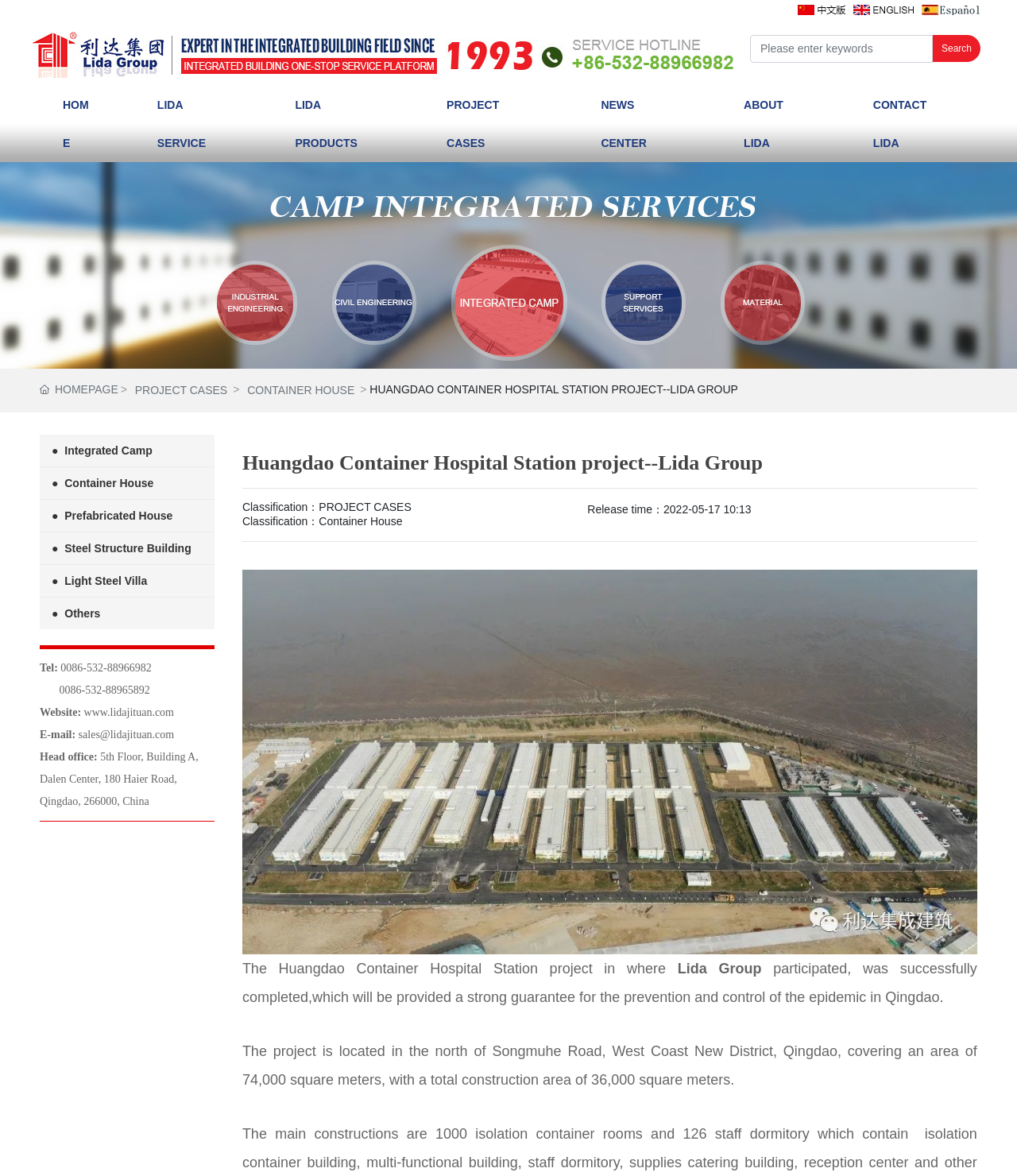Identify the bounding box coordinates of the clickable section necessary to follow the following instruction: "View project cases". The coordinates should be presented as four float numbers from 0 to 1, i.e., [left, top, right, bottom].

[0.409, 0.073, 0.56, 0.138]